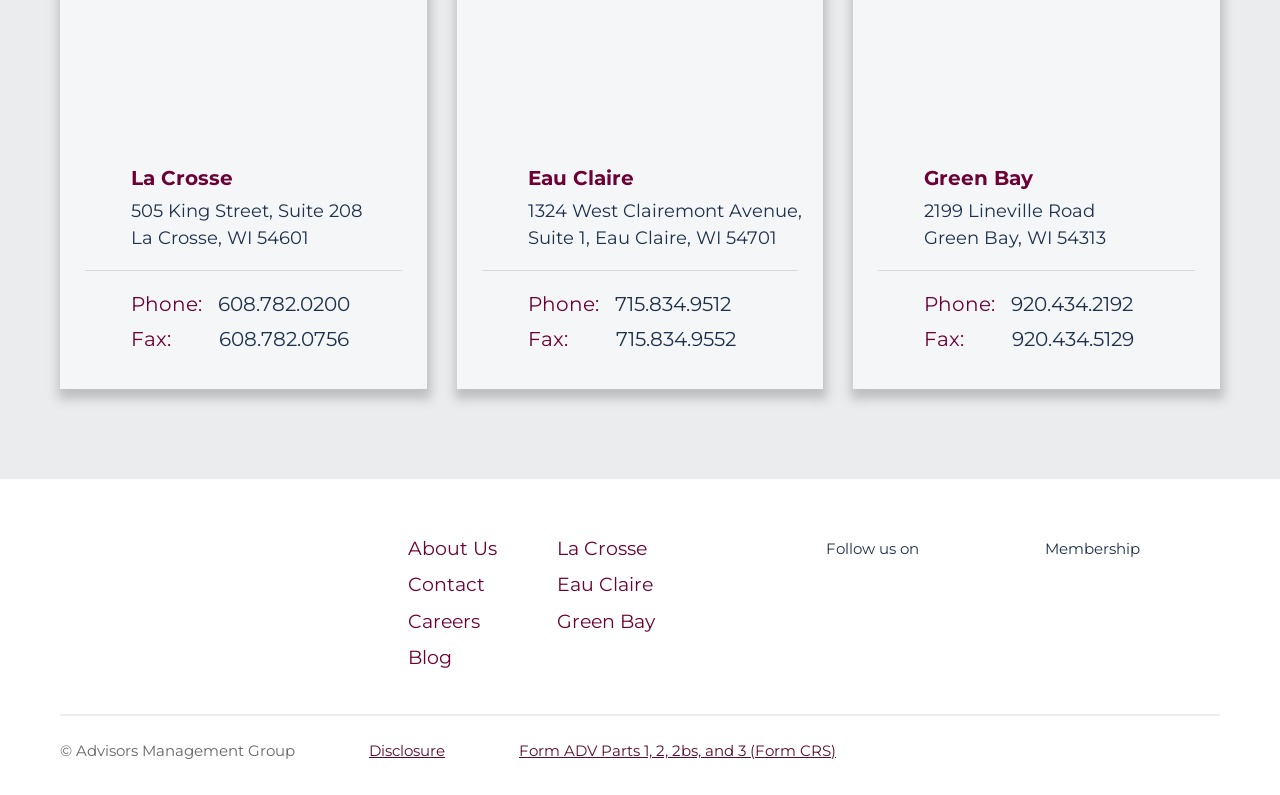Please answer the following question using a single word or phrase: 
What is the fax number of the Eau Claire office?

715.834.9552